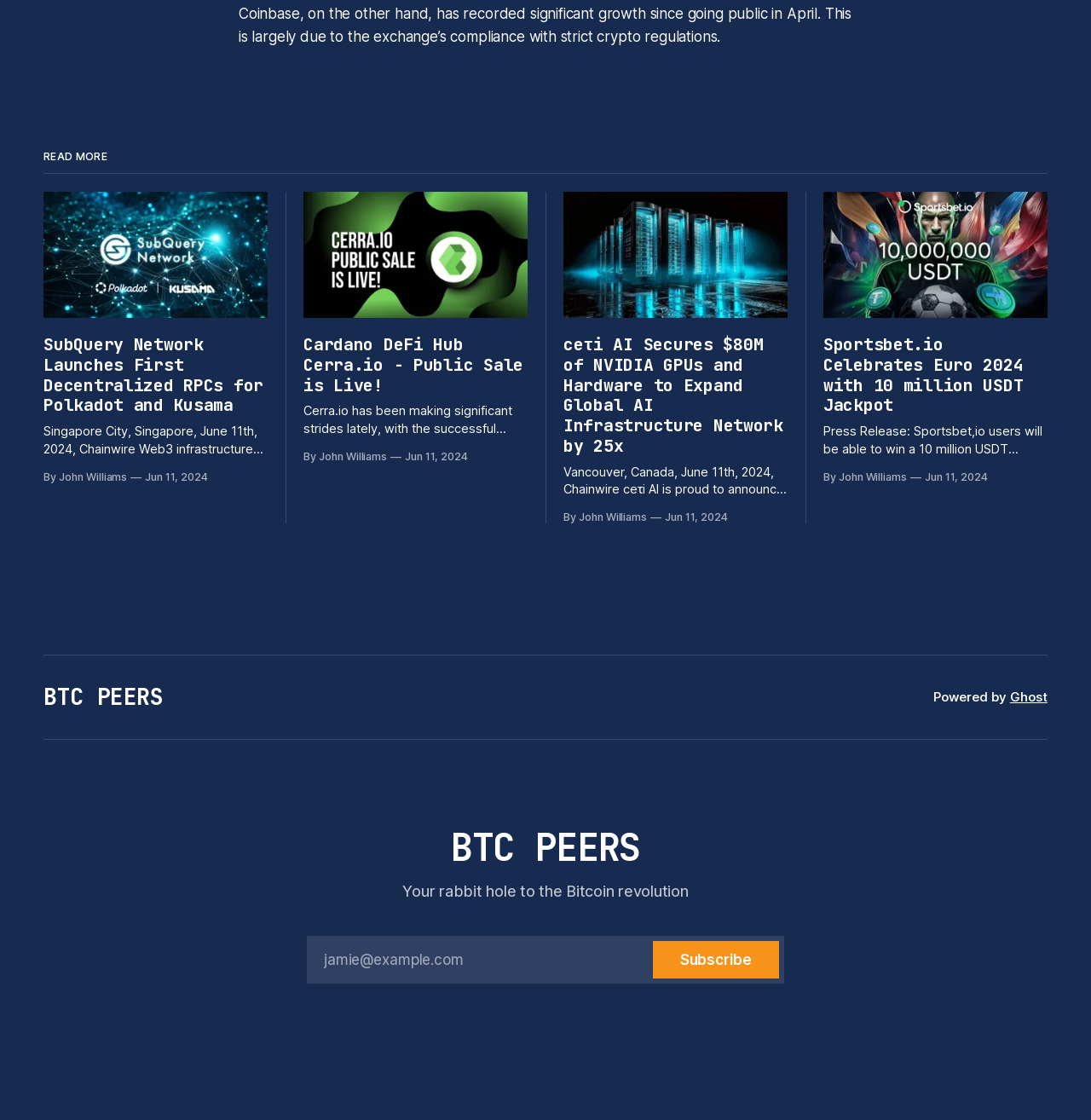Find the bounding box of the element with the following description: "Health". The coordinates must be four float numbers between 0 and 1, formatted as [left, top, right, bottom].

None